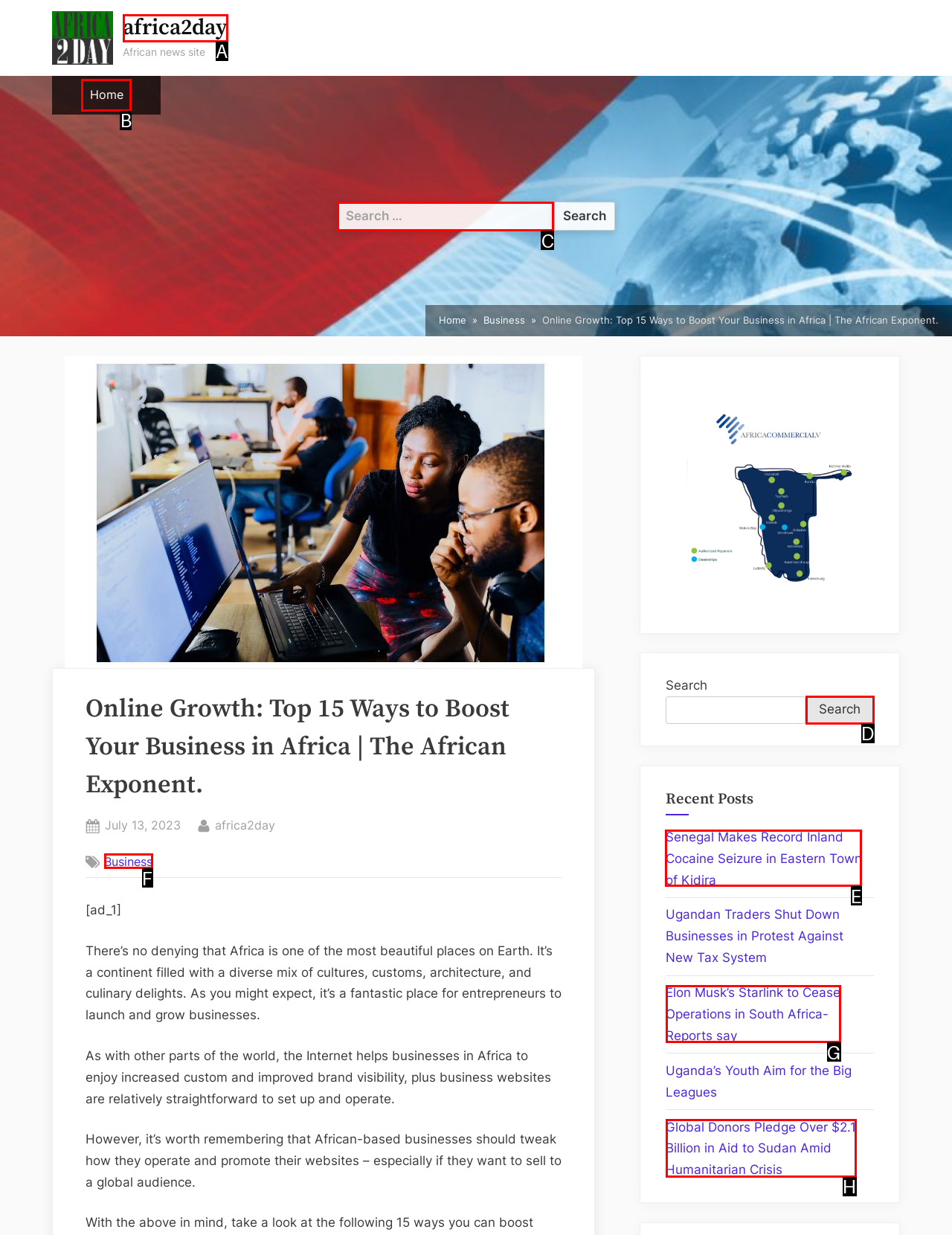Select the appropriate HTML element that needs to be clicked to execute the following task: Read the recent post about Senegal. Respond with the letter of the option.

E